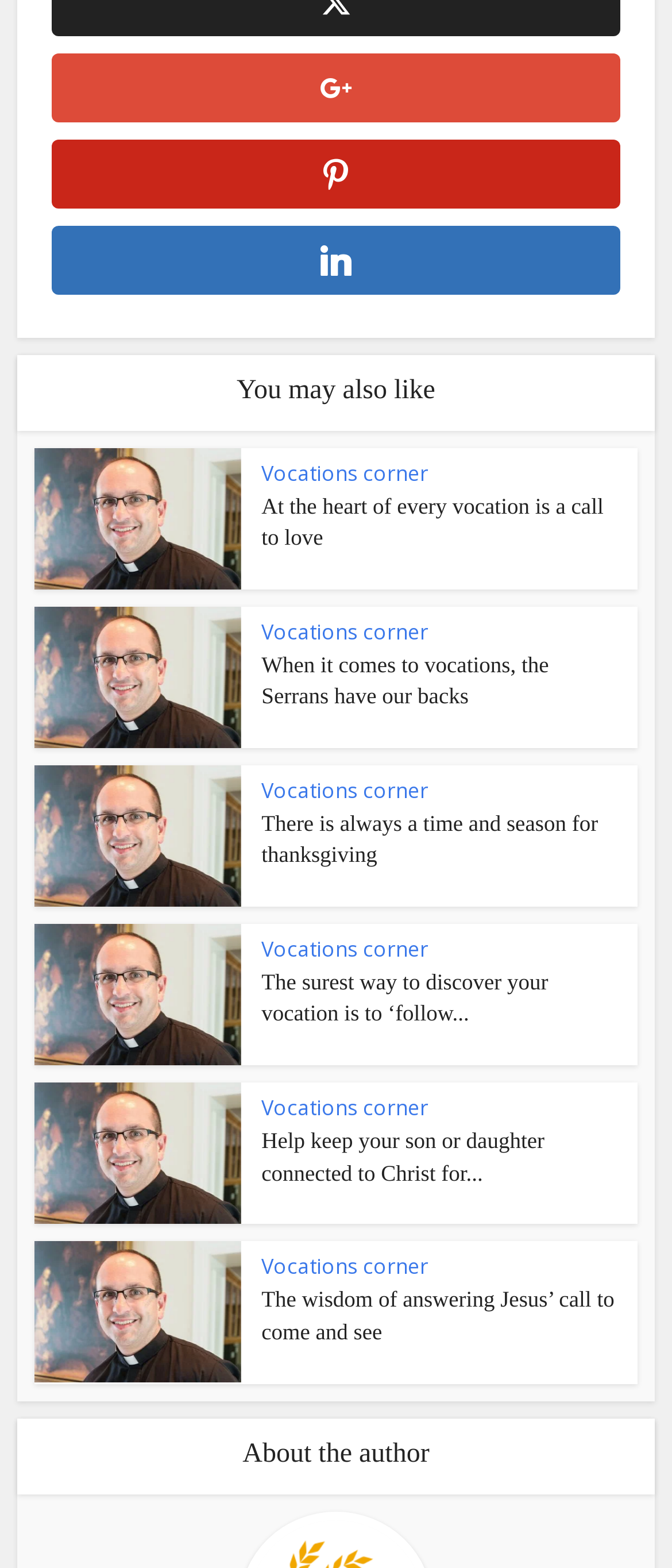Please determine the bounding box coordinates of the section I need to click to accomplish this instruction: "Click on the link to see all polls with votes for this game".

None